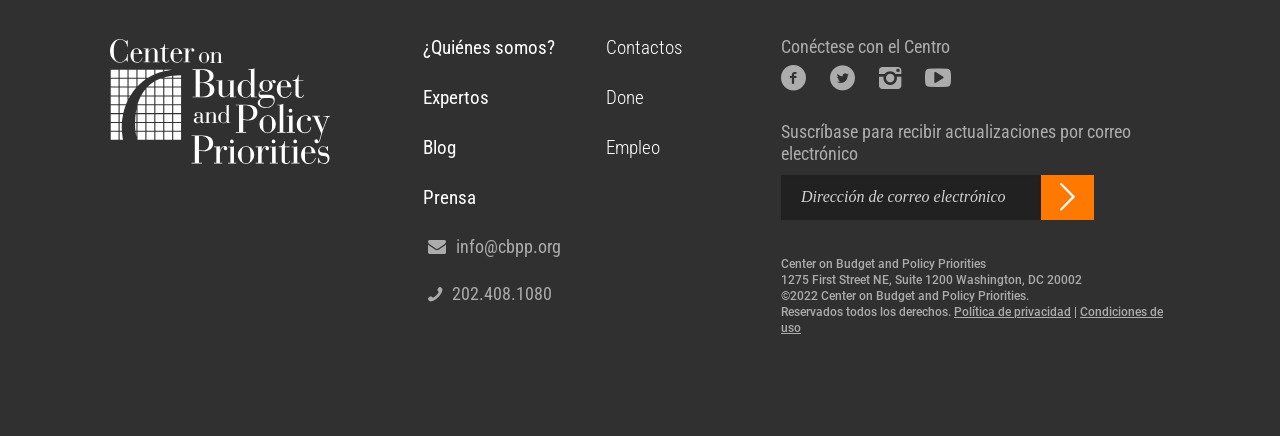Calculate the bounding box coordinates for the UI element based on the following description: "name="email" placeholder="Dirección de correo electrónico"". Ensure the coordinates are four float numbers between 0 and 1, i.e., [left, top, right, bottom].

[0.61, 0.401, 0.813, 0.504]